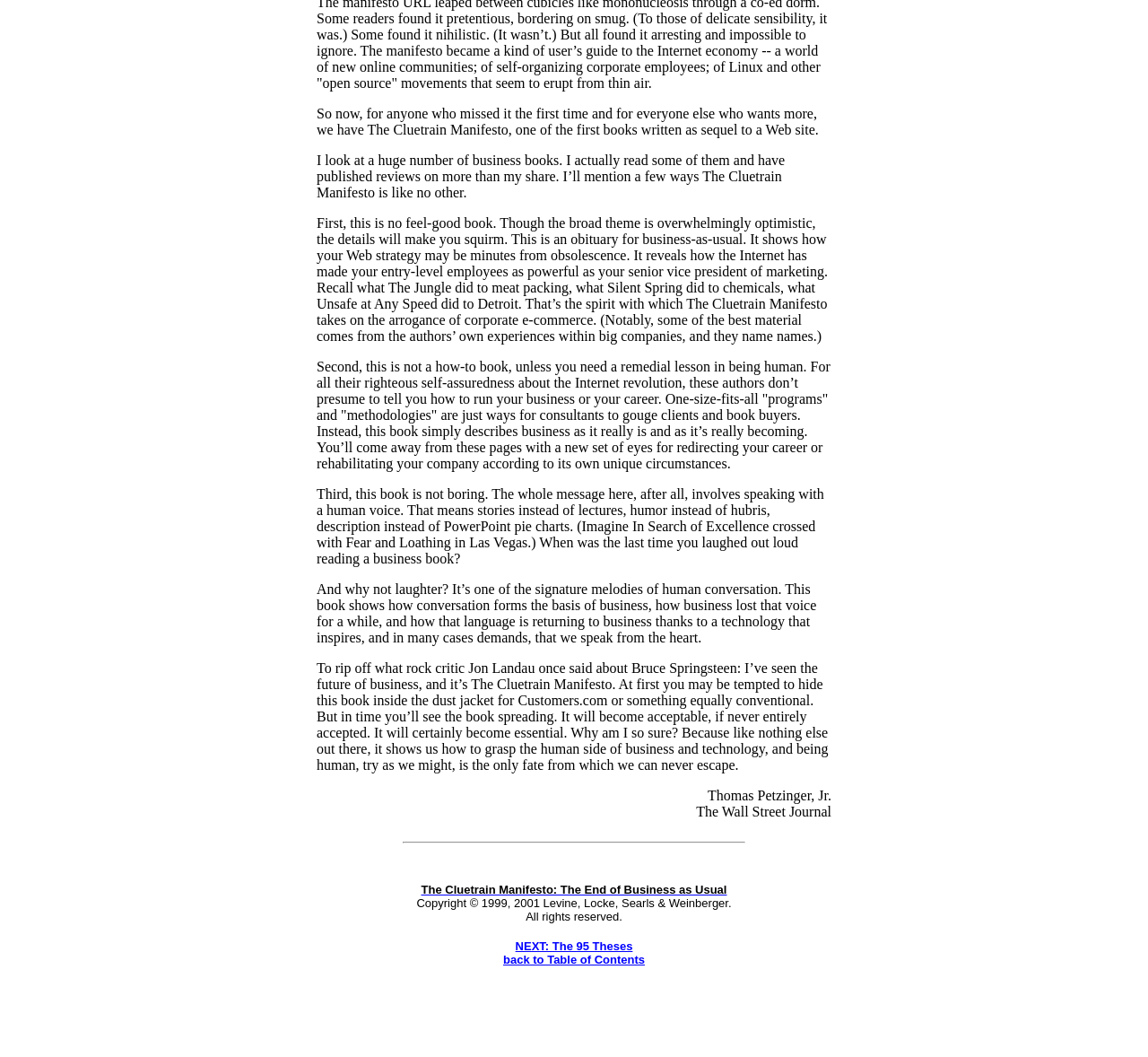Identify the bounding box coordinates for the UI element mentioned here: "NEXT: The 95 Theses". Provide the coordinates as four float values between 0 and 1, i.e., [left, top, right, bottom].

[0.449, 0.889, 0.551, 0.902]